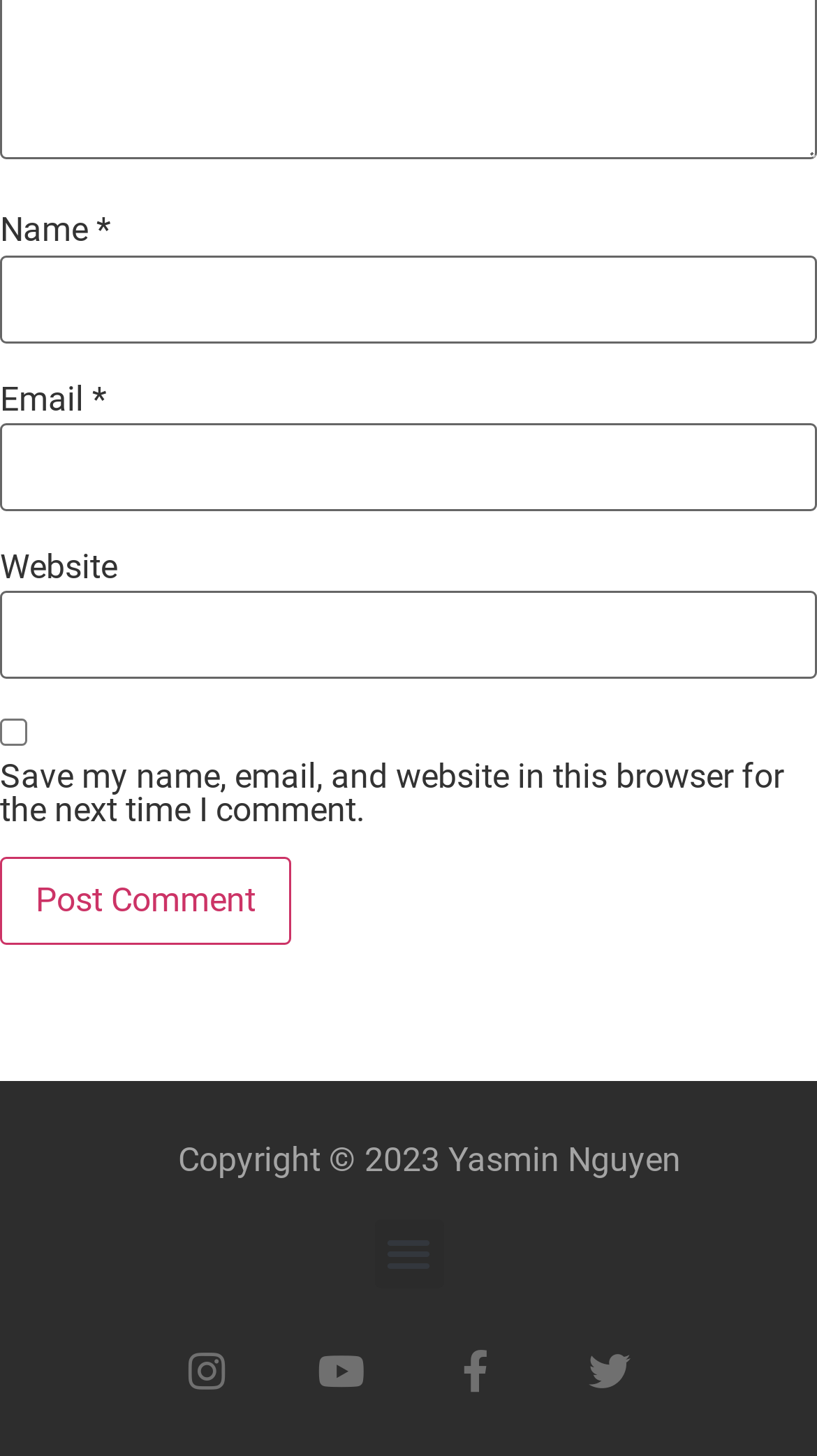What is the text of the copyright notice?
Based on the screenshot, provide a one-word or short-phrase response.

Copyright © 2023 Yasmin Nguyen